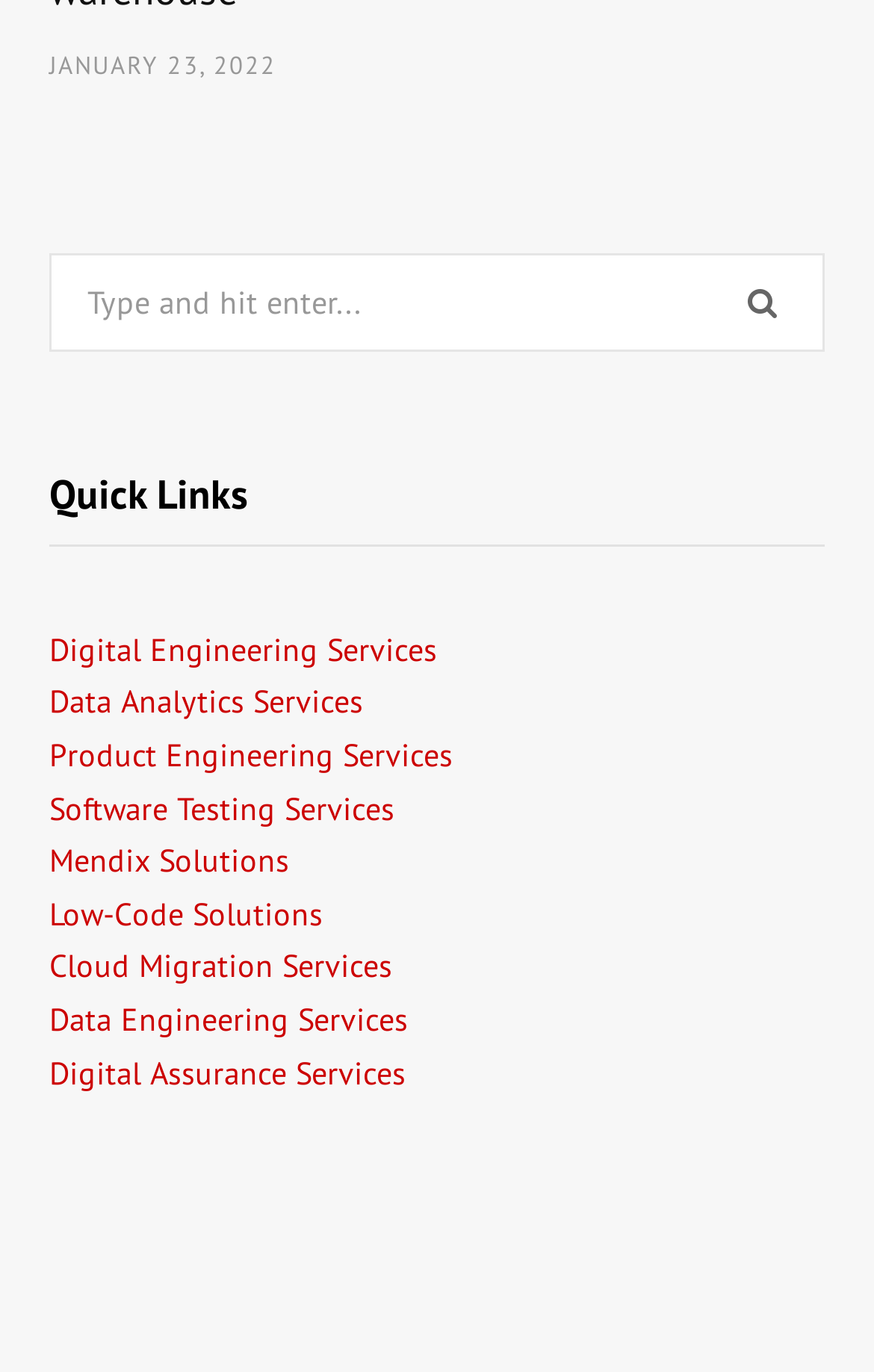Can you specify the bounding box coordinates of the area that needs to be clicked to fulfill the following instruction: "view Cloud Migration Services"?

[0.056, 0.69, 0.449, 0.719]